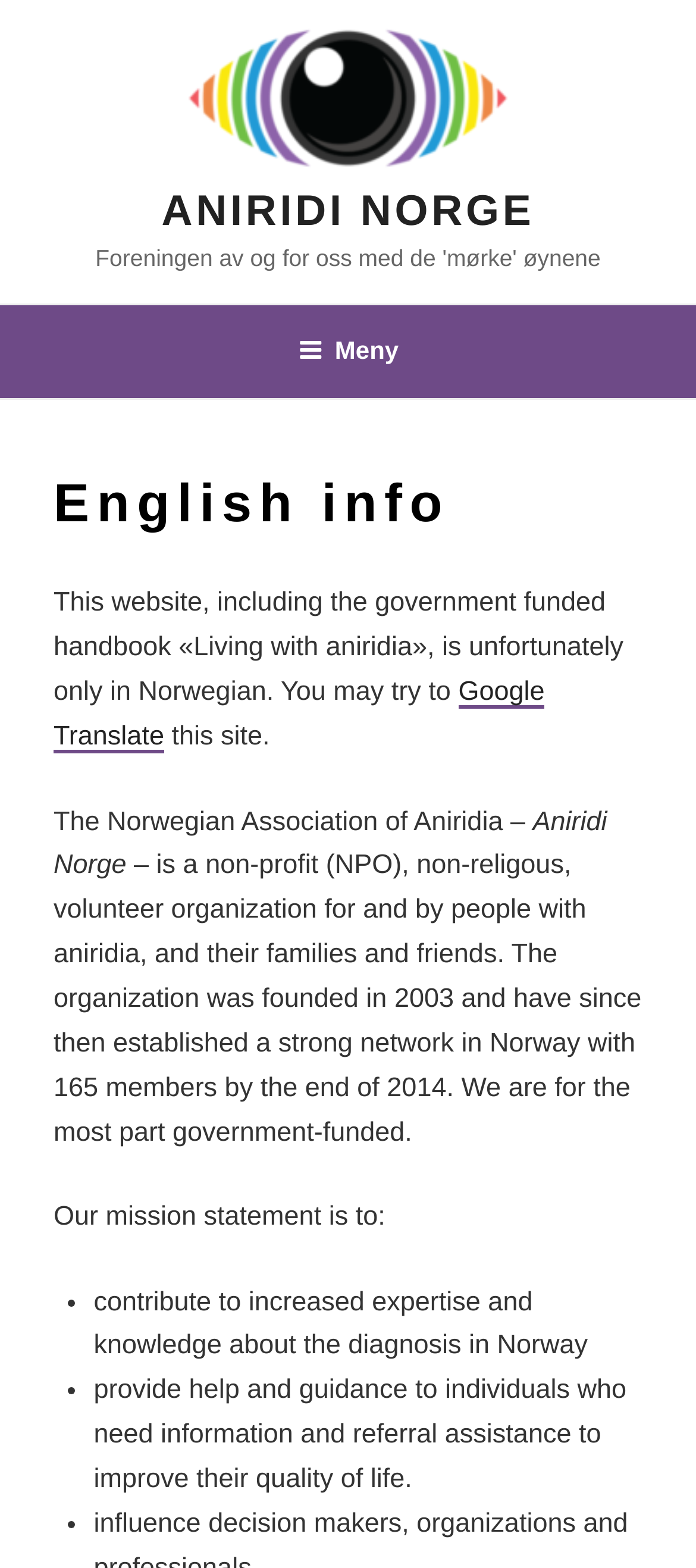Determine the bounding box for the described UI element: "Search".

None